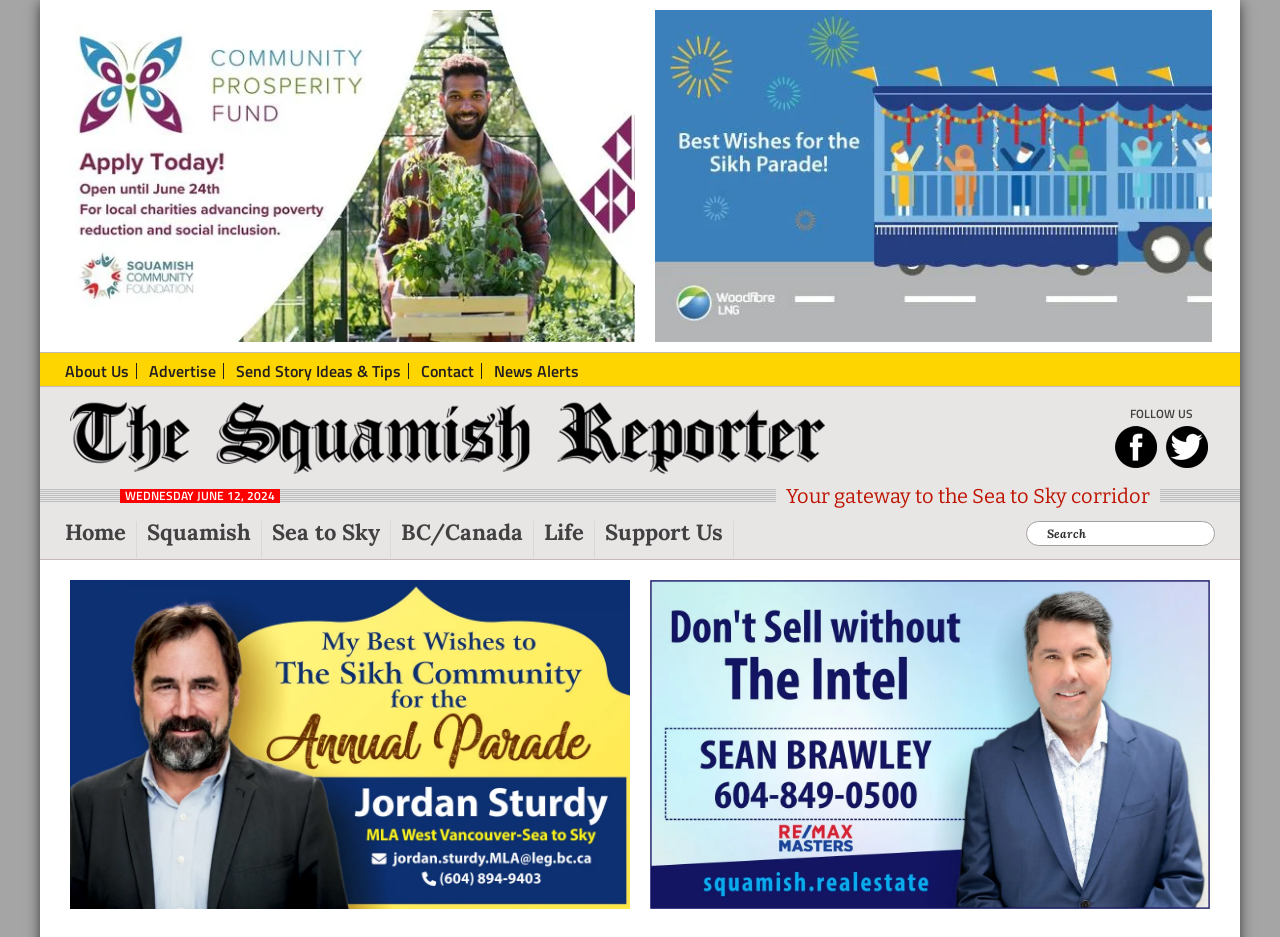Provide the bounding box coordinates of the HTML element described as: "parent_node: Search name="s" placeholder="Search"". The bounding box coordinates should be four float numbers between 0 and 1, i.e., [left, top, right, bottom].

[0.802, 0.556, 0.949, 0.583]